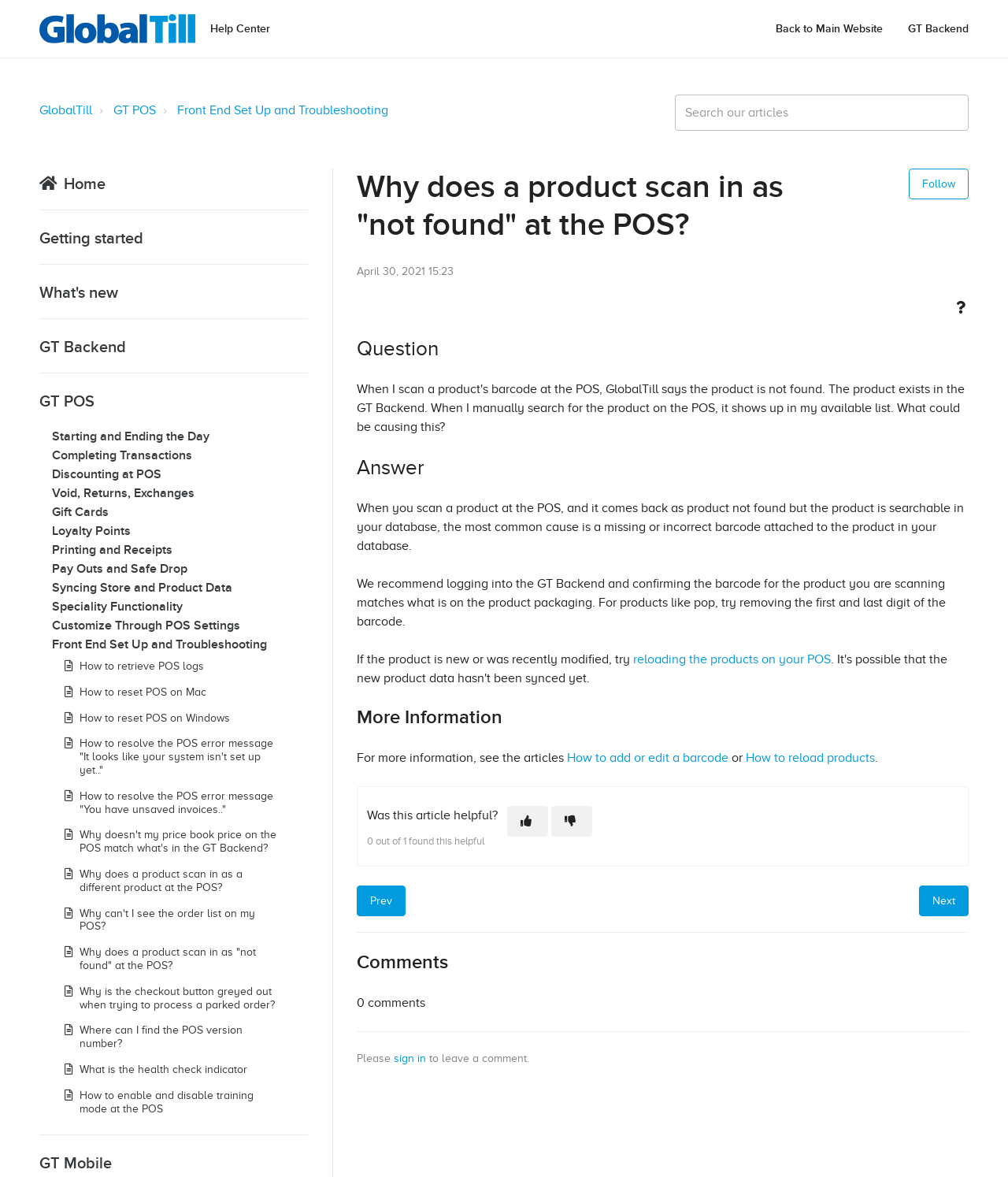Identify the primary heading of the webpage and provide its text.

Why does a product scan in as "not found" at the POS?